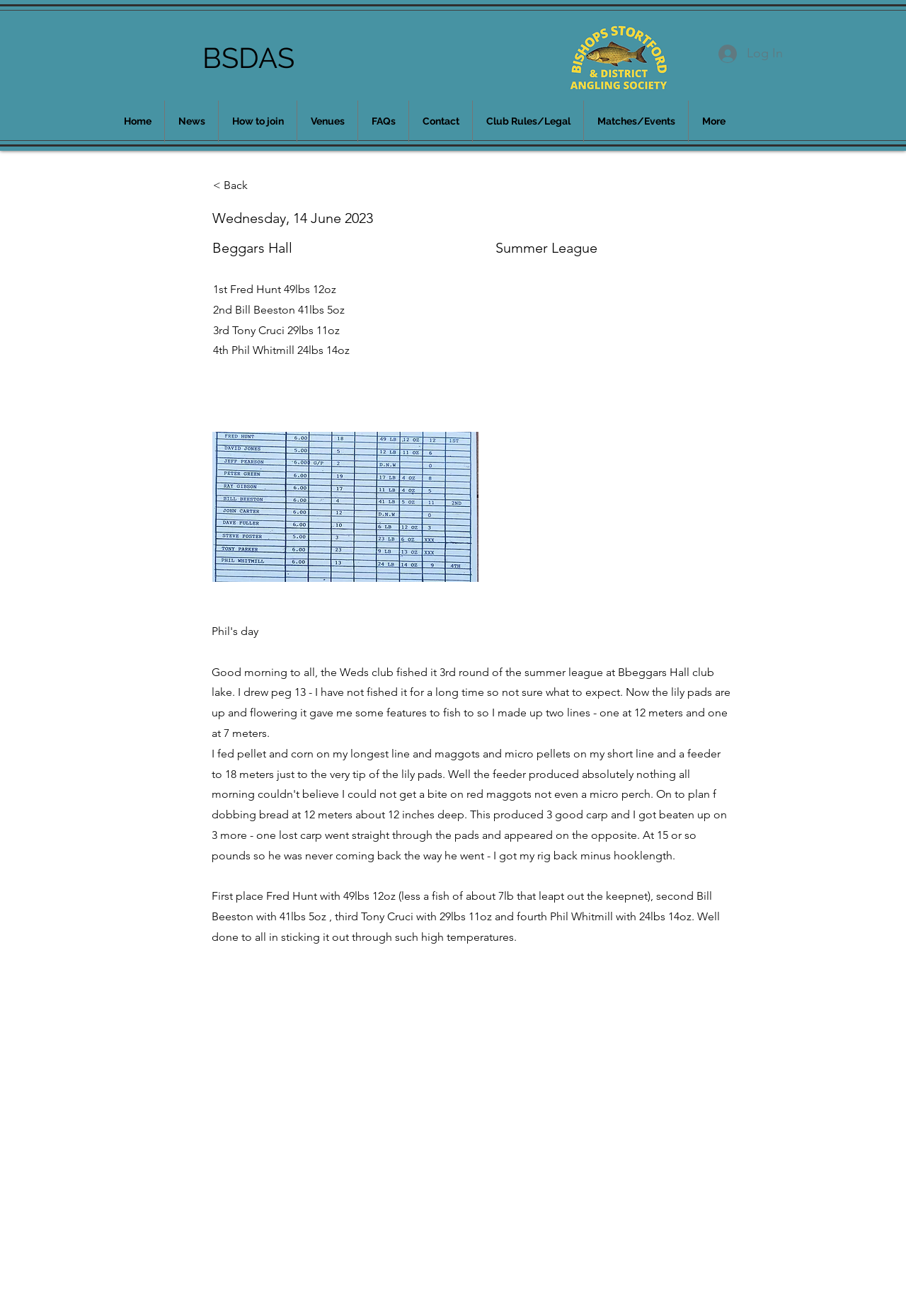Specify the bounding box coordinates of the area that needs to be clicked to achieve the following instruction: "View News".

[0.182, 0.076, 0.241, 0.108]